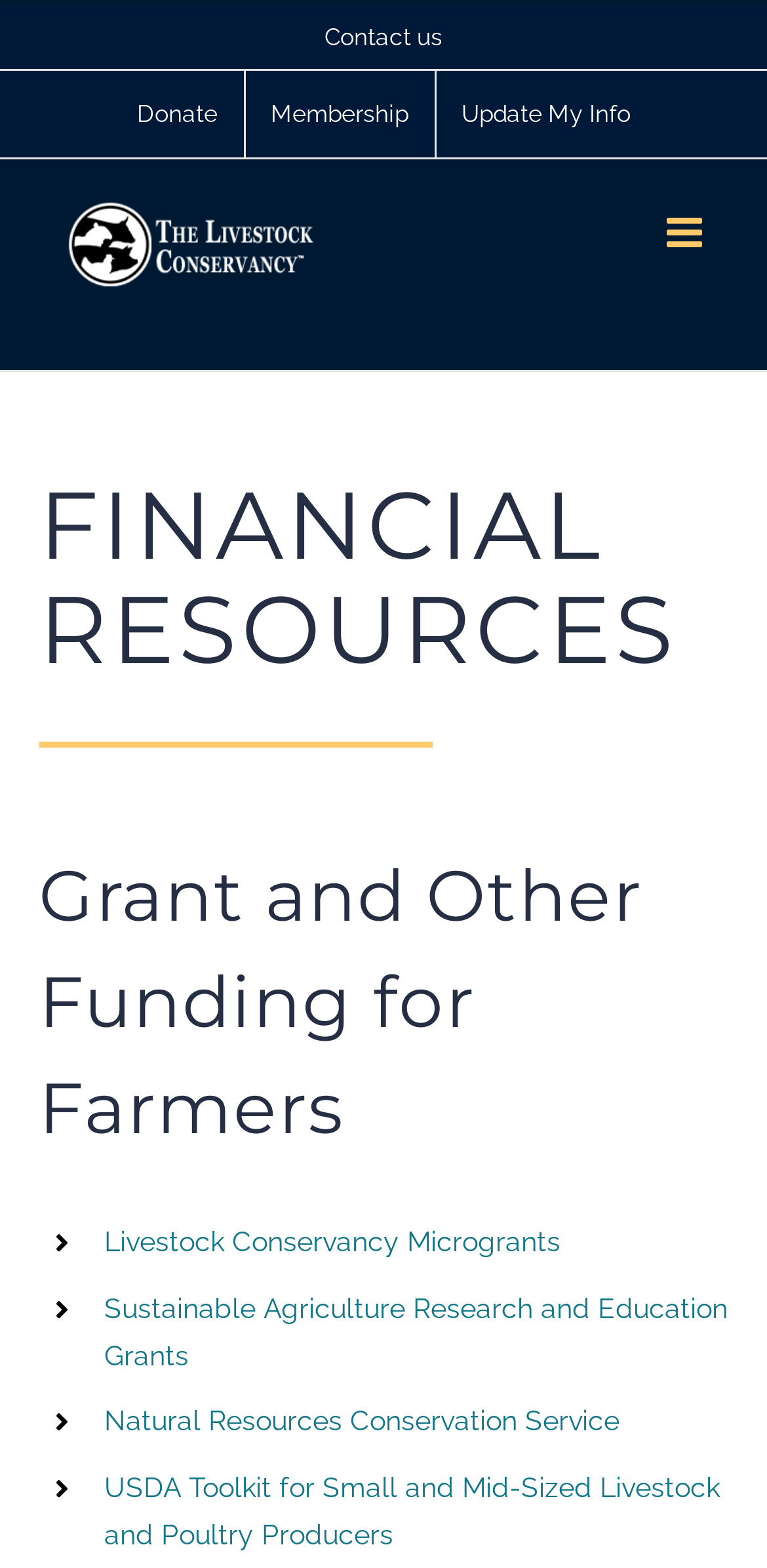What is the name of the organization behind this webpage?
Refer to the image and answer the question using a single word or phrase.

The Livestock Conservancy